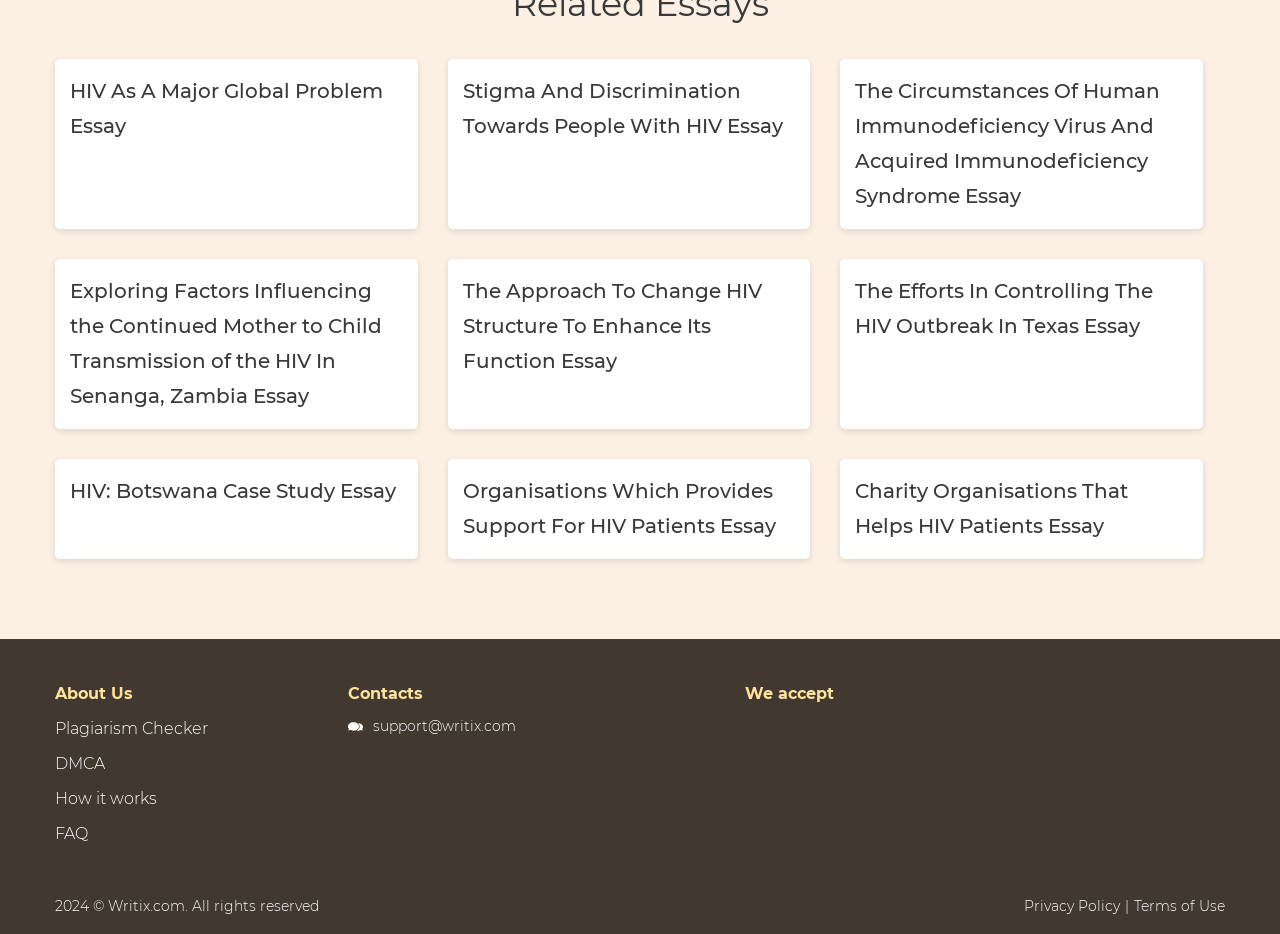Mark the bounding box of the element that matches the following description: "HIV: Botswana Case Study Essay".

[0.055, 0.513, 0.309, 0.539]